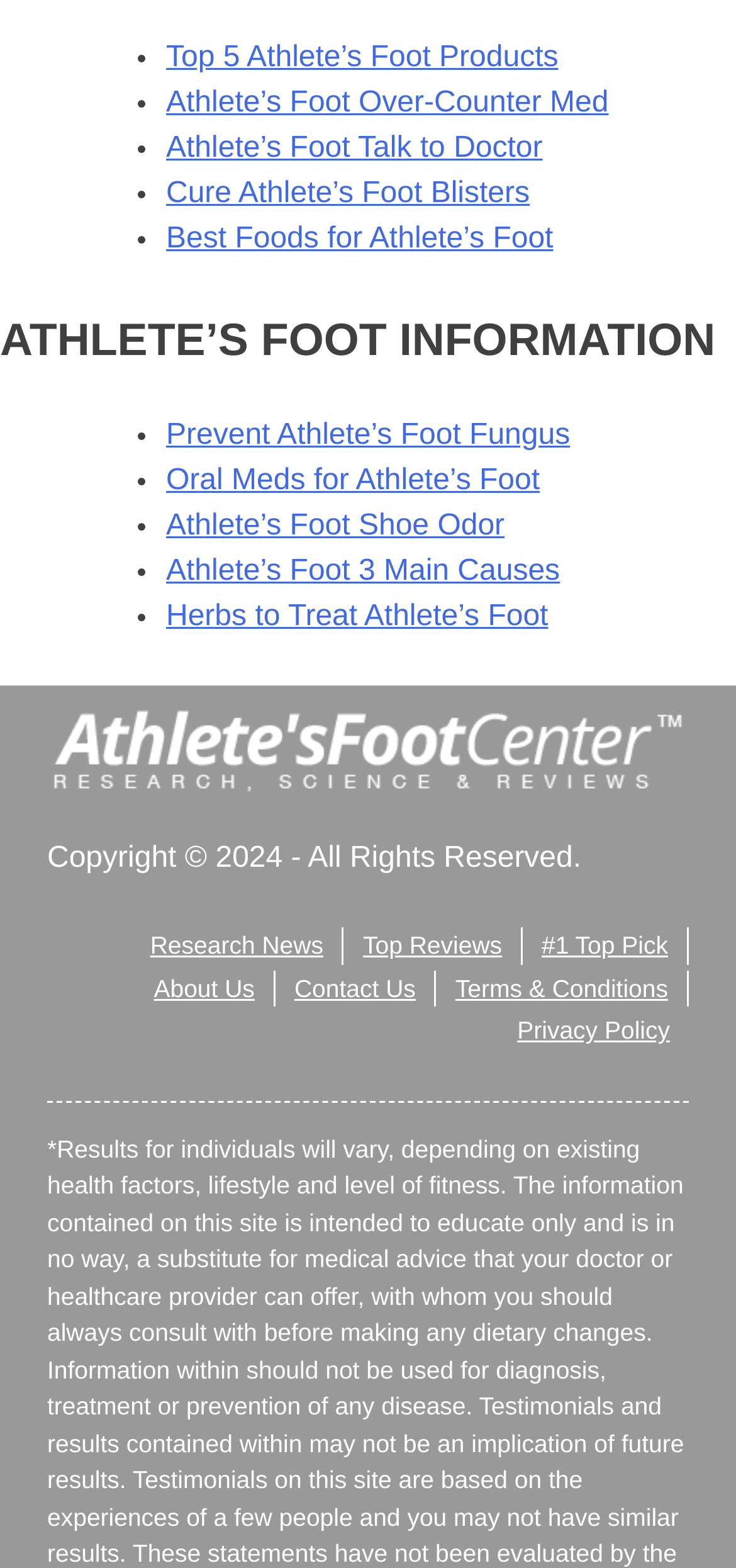What are the three main sections of the webpage?
Please provide an in-depth and detailed response to the question.

The webpage has three main sections, which are 'Research News', 'Top Reviews', and 'About Us', 'Contact Us', and 'Terms & Conditions', which suggests that the webpage is divided into these three main sections.